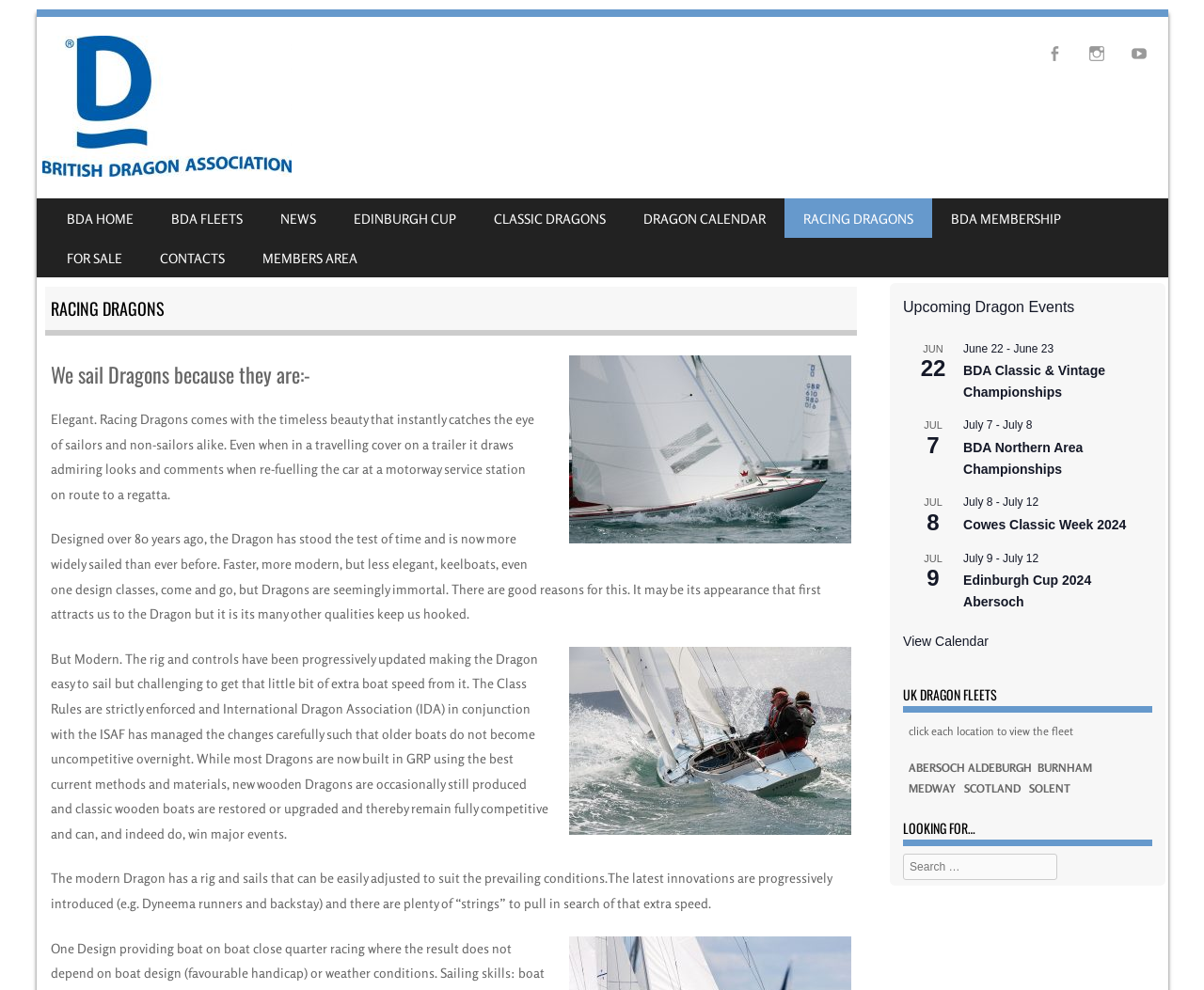Locate the bounding box of the UI element with the following description: "parent_node: Search name="s" placeholder="Search …"".

[0.75, 0.862, 0.878, 0.889]